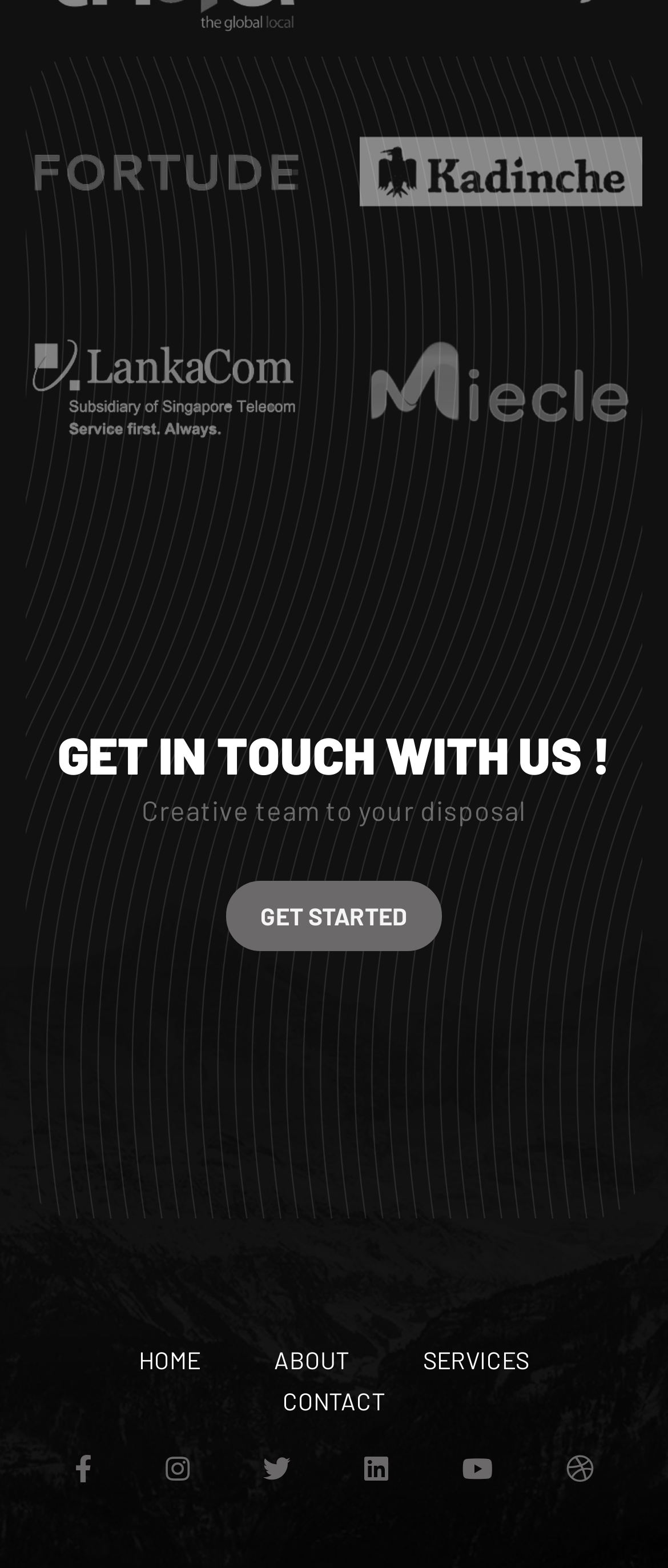Can you give a comprehensive explanation to the question given the content of the image?
What is the tone of the webpage?

The use of a call-to-action button 'GET STARTED' and a heading 'GET IN TOUCH WITH US!' creates an inviting tone, suggesting that the website is open to collaboration and willing to engage with users.